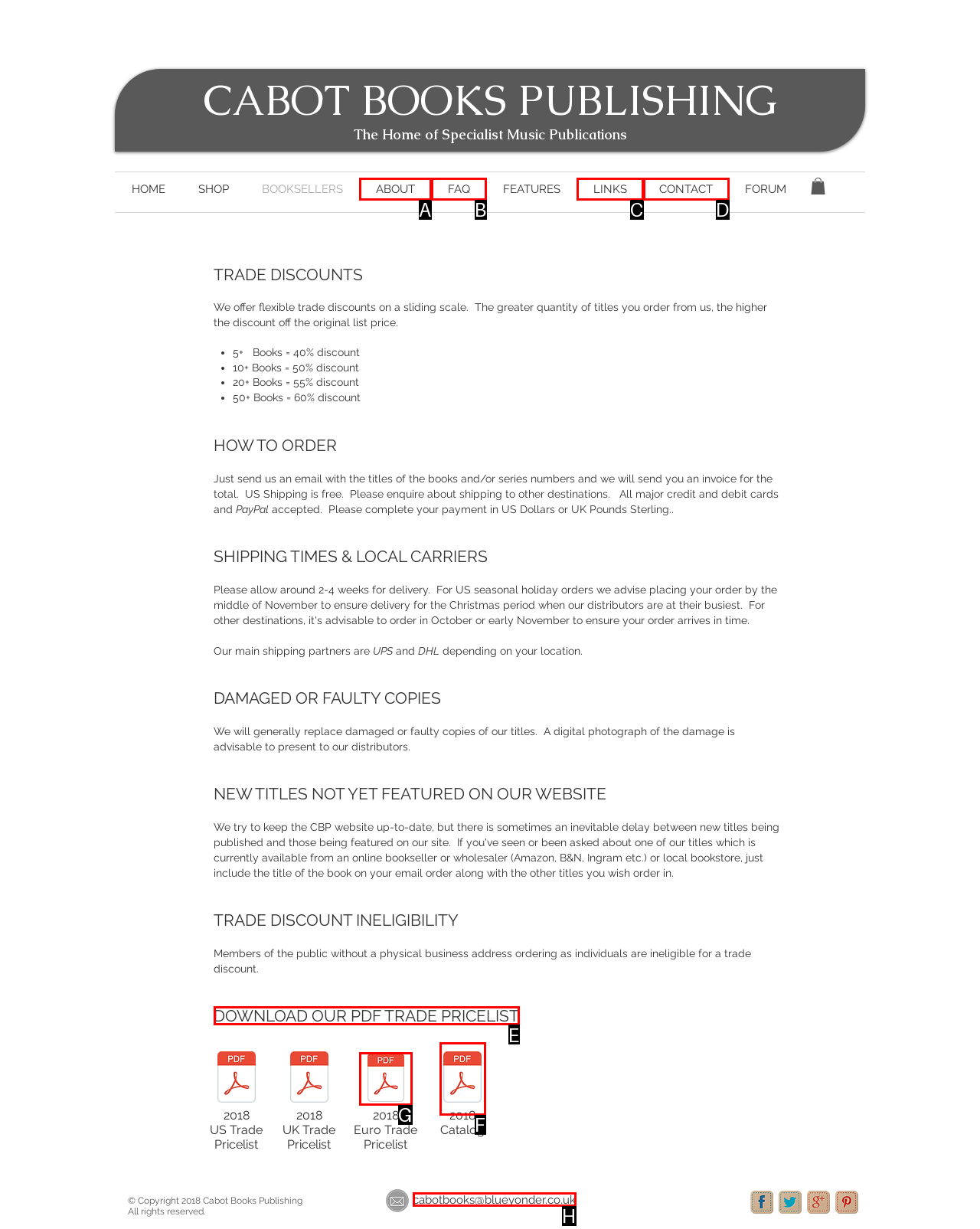Determine which HTML element to click for this task: Learn about WordPress Provide the letter of the selected choice.

None